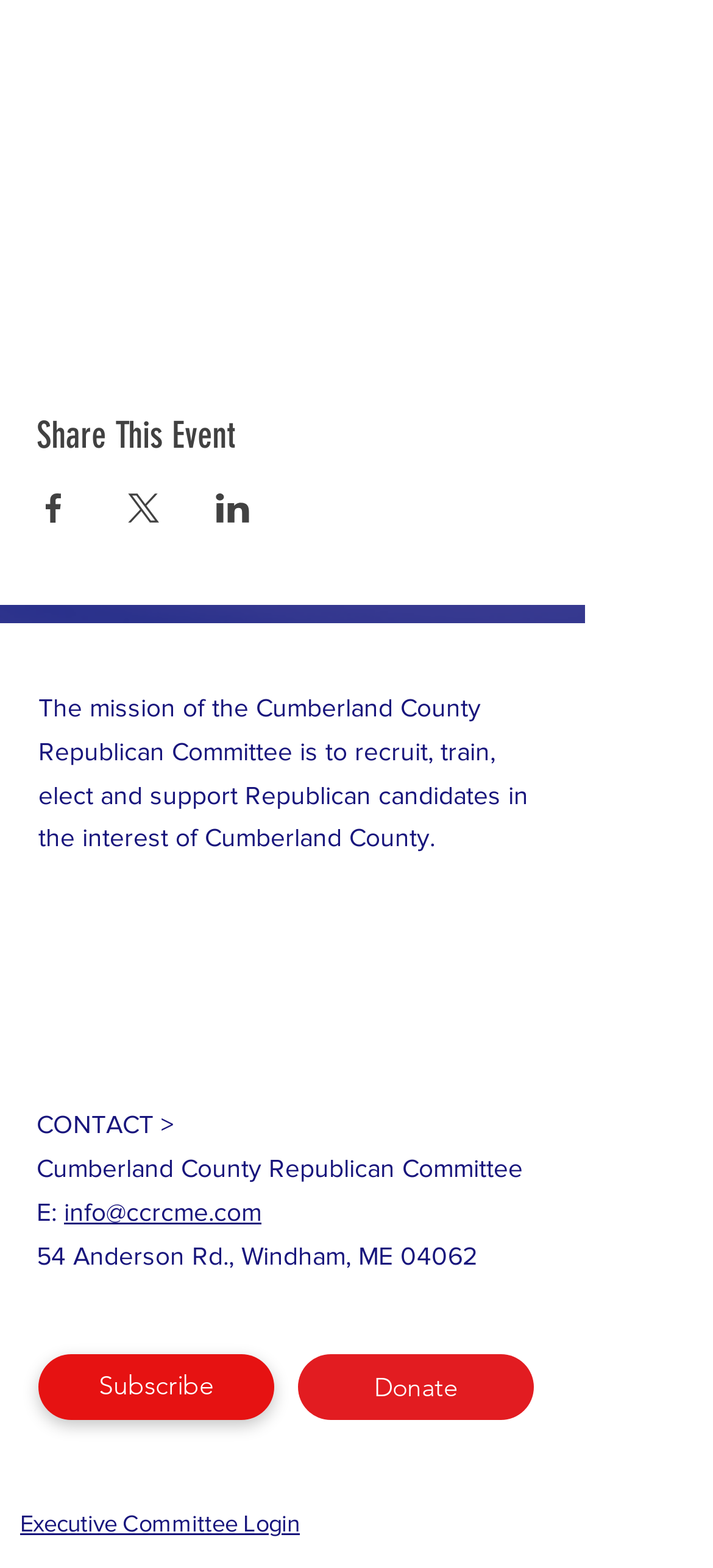Based on the element description Subscribe, identify the bounding box of the UI element in the given webpage screenshot. The coordinates should be in the format (top-left x, top-left y, bottom-right x, bottom-right y) and must be between 0 and 1.

[0.054, 0.864, 0.385, 0.906]